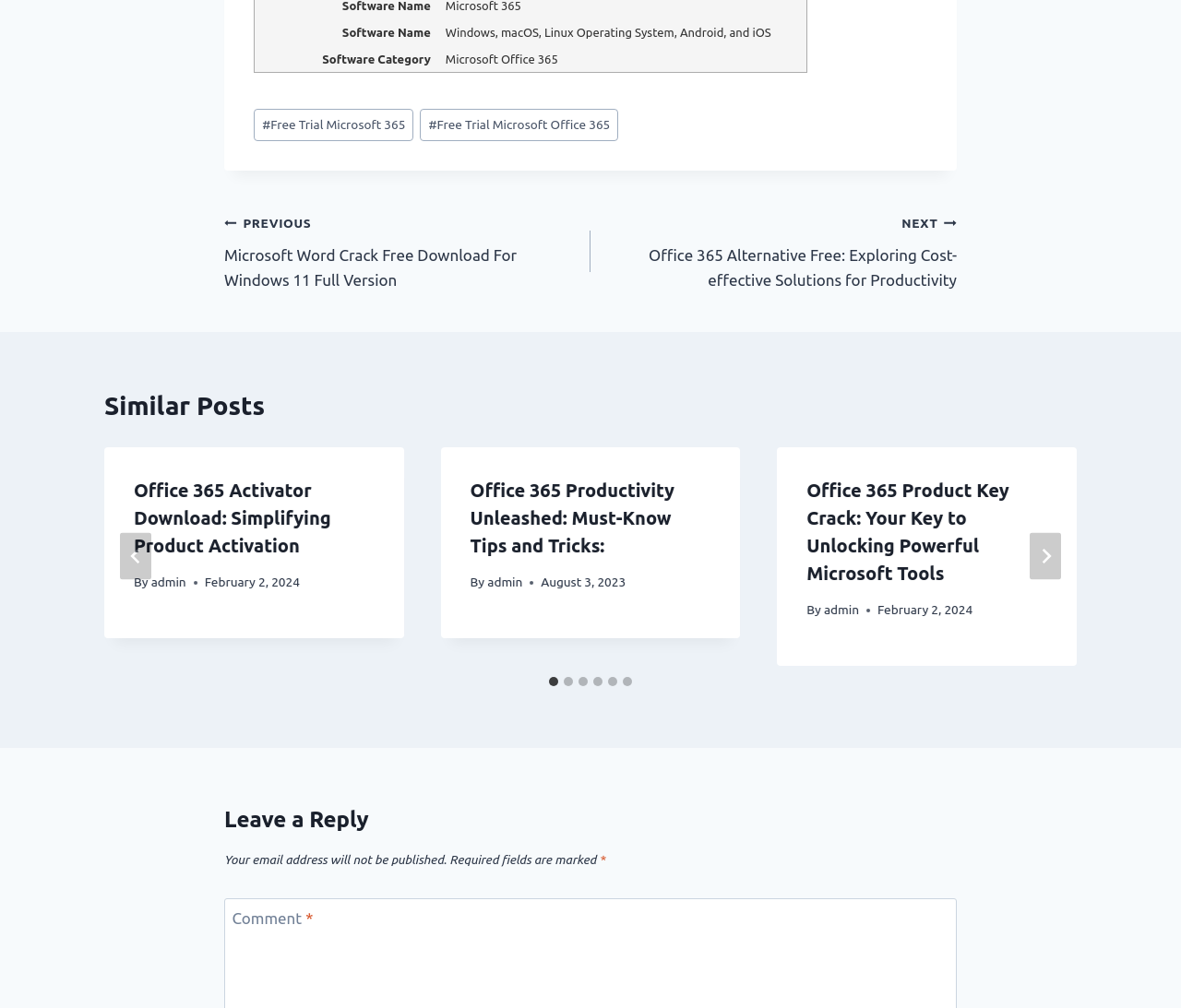What operating systems are mentioned on this webpage?
Using the visual information, reply with a single word or short phrase.

Windows, macOS, Linux, Android, and iOS